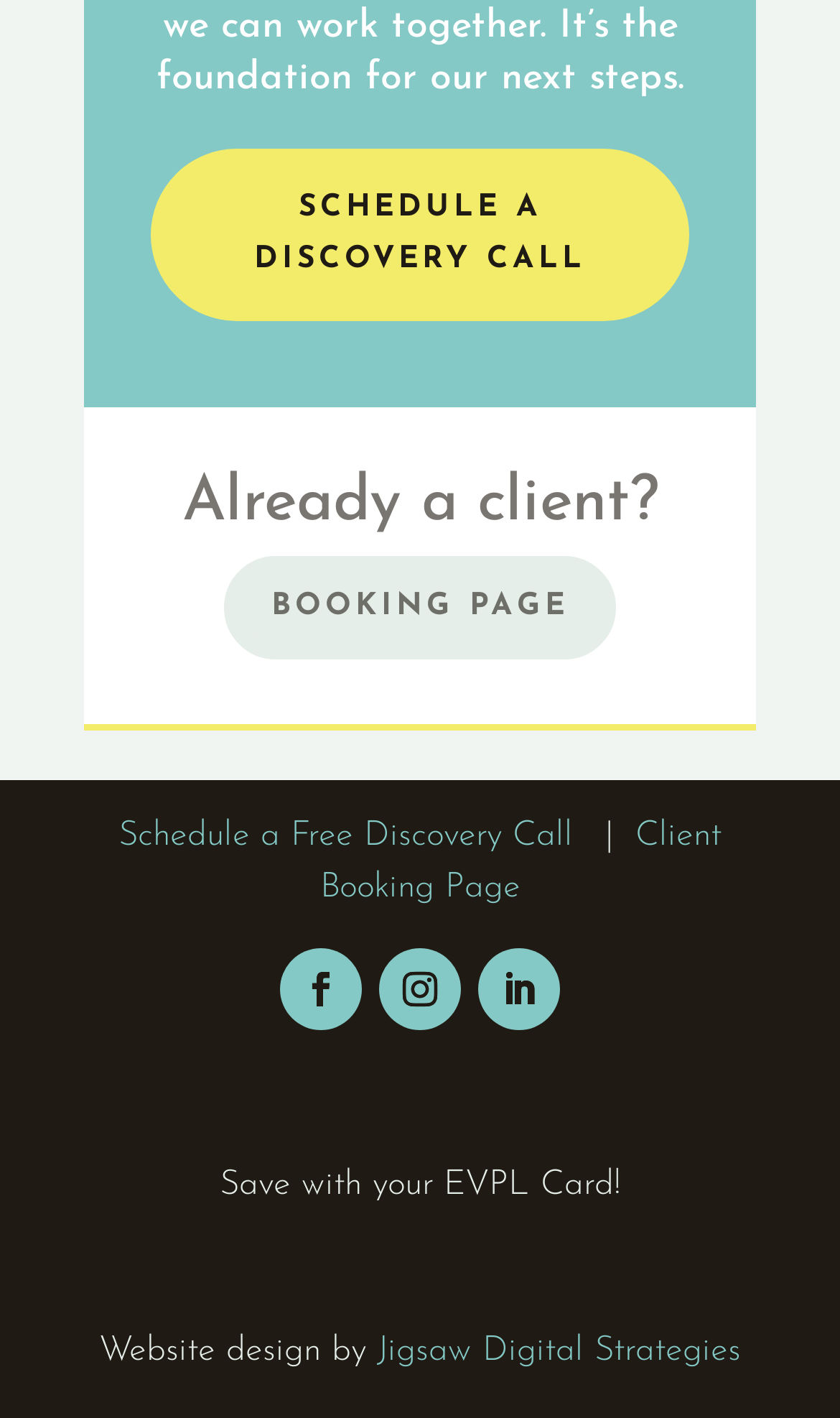What is the purpose of the 'Schedule a Free Discovery Call' link?
From the image, provide a succinct answer in one word or a short phrase.

To schedule a call